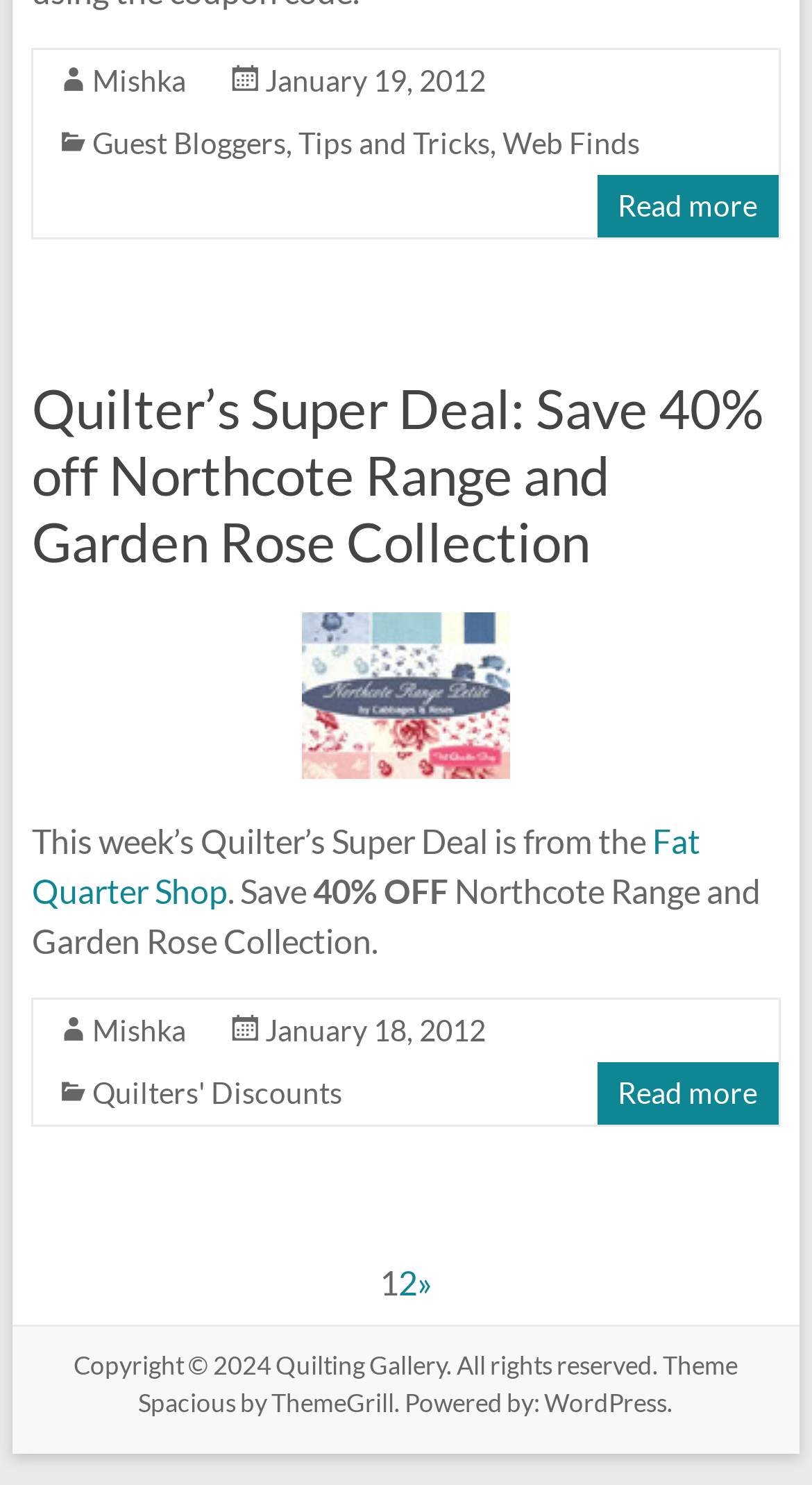Give the bounding box coordinates for the element described by: "January 19, 2012January 24, 2012".

[0.326, 0.042, 0.598, 0.066]